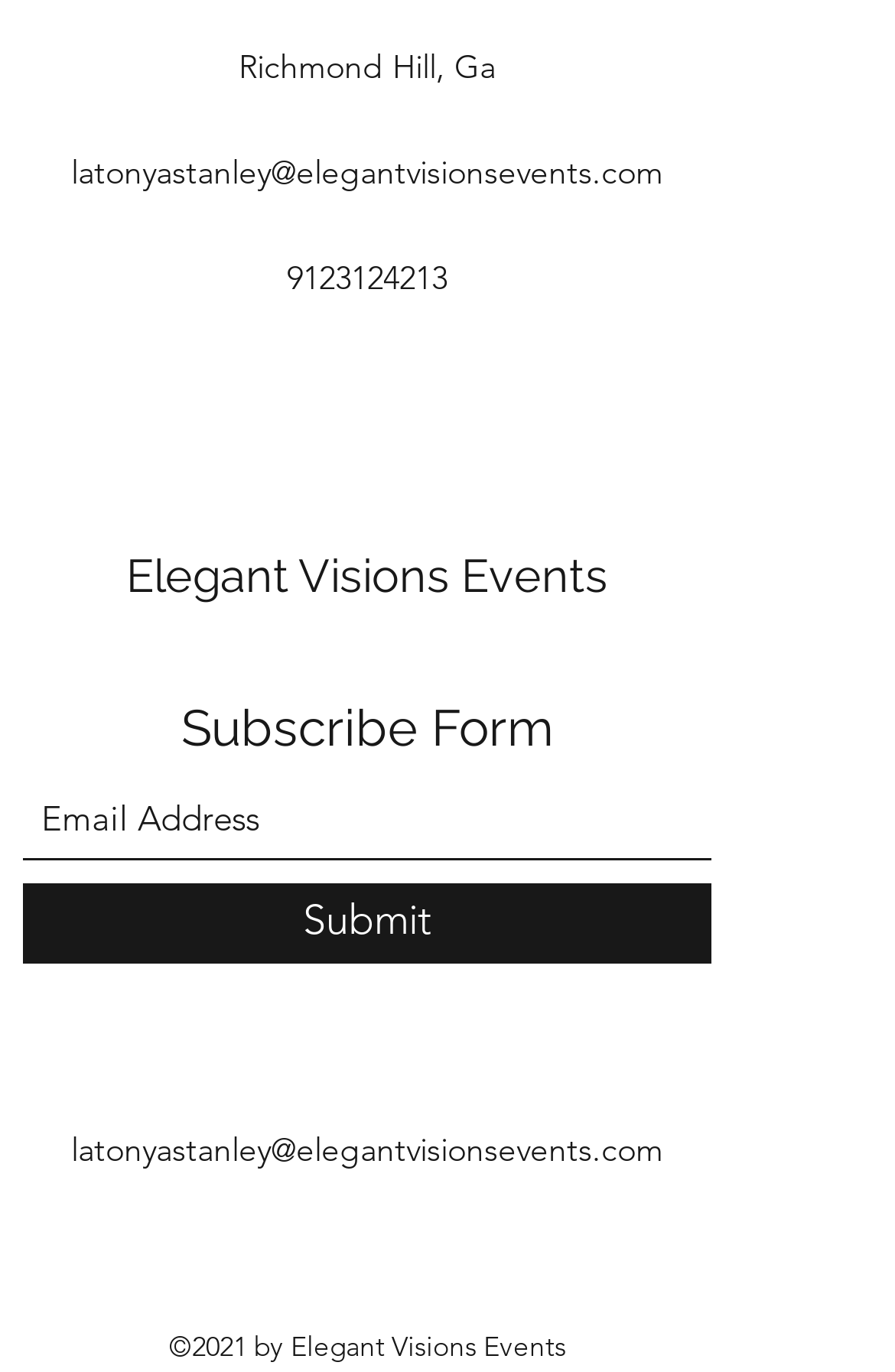Please determine the bounding box coordinates for the element that should be clicked to follow these instructions: "Contact via email".

[0.079, 0.11, 0.741, 0.14]